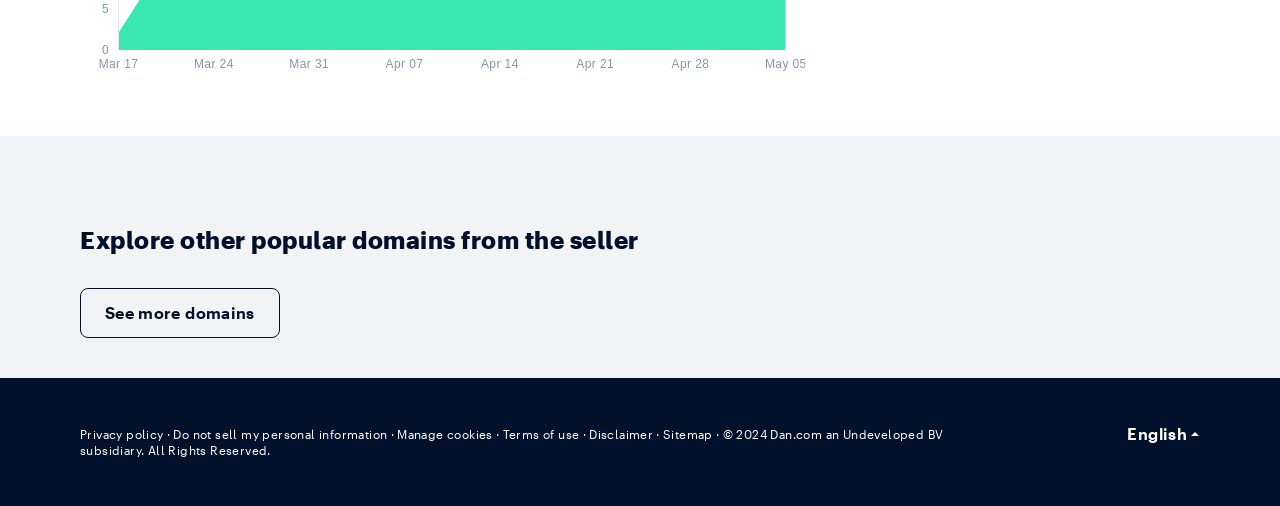Based on the image, give a detailed response to the question: How many links are available in the footer section?

I counted the number of link elements in the footer section, which are 'Privacy policy', 'Do not sell my personal information', 'Manage cookies', 'Terms of use', 'Disclaimer', 'Sitemap', and found that there are 7 links available.